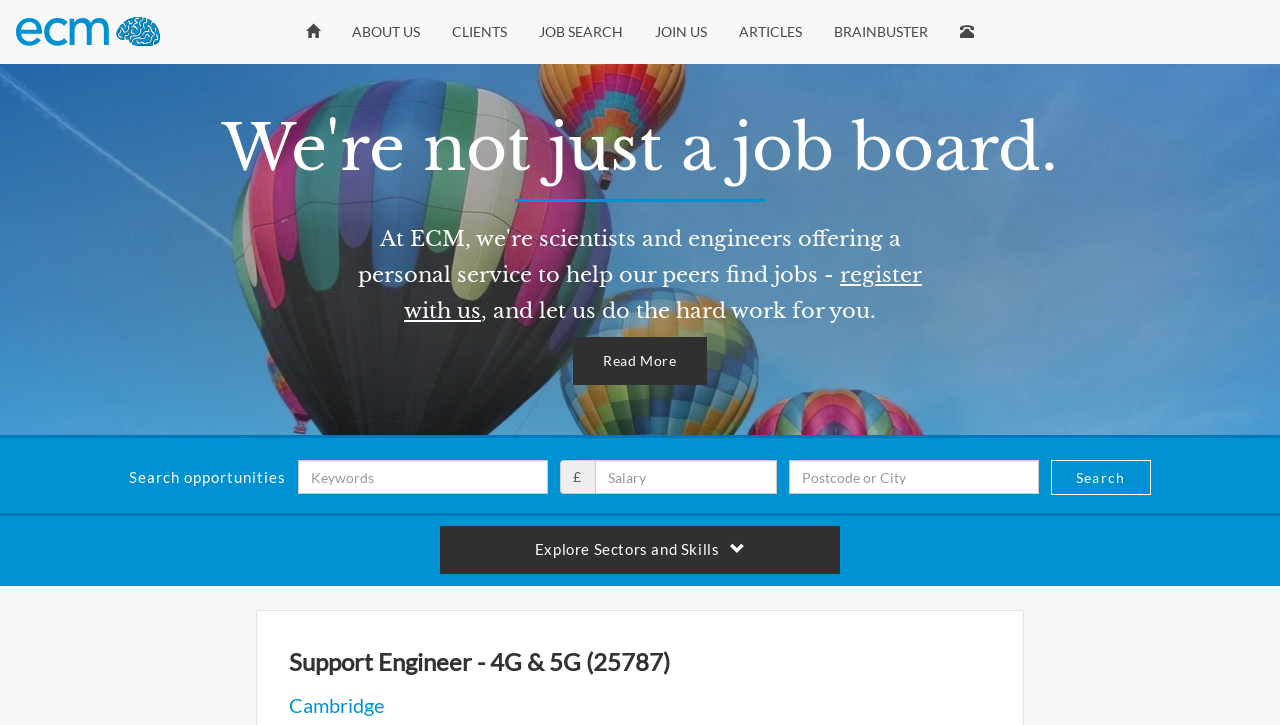Identify the bounding box coordinates of the region that needs to be clicked to carry out this instruction: "Read more about the job". Provide these coordinates as four float numbers ranging from 0 to 1, i.e., [left, top, right, bottom].

[0.448, 0.465, 0.552, 0.532]